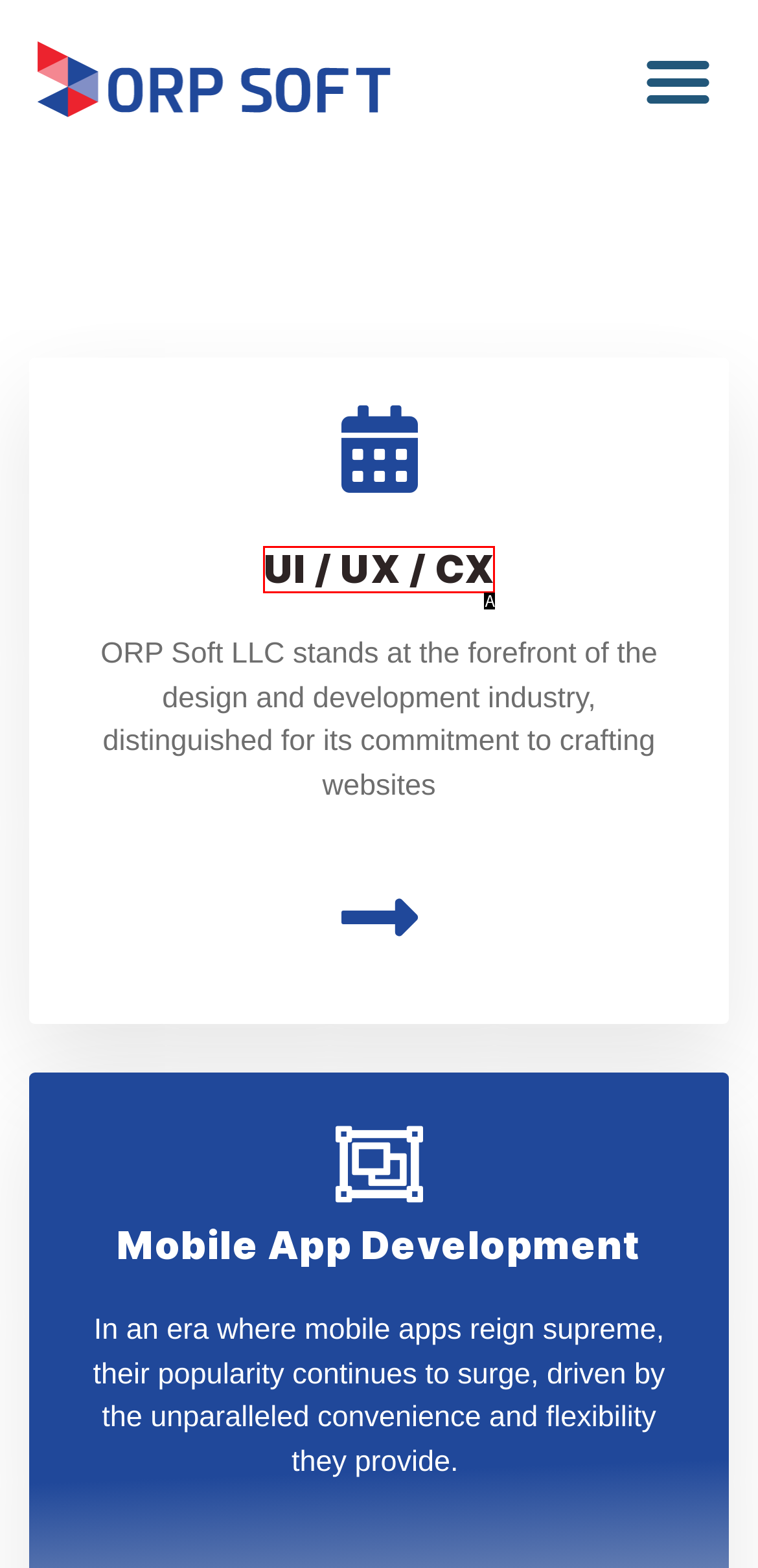Pick the HTML element that corresponds to the description: UI / UX / CX
Answer with the letter of the correct option from the given choices directly.

A